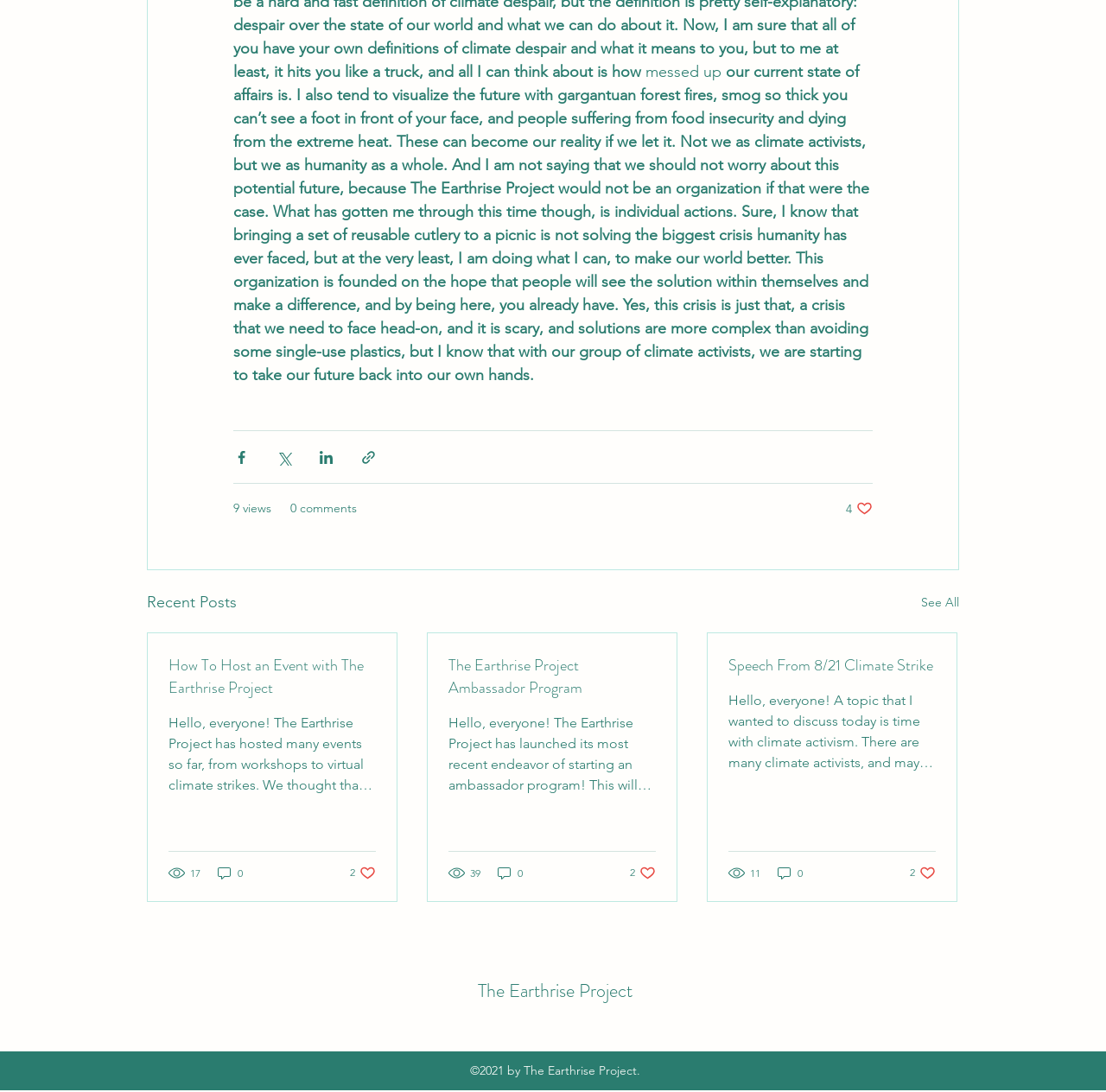Give the bounding box coordinates for the element described by: "11".

[0.659, 0.792, 0.689, 0.807]